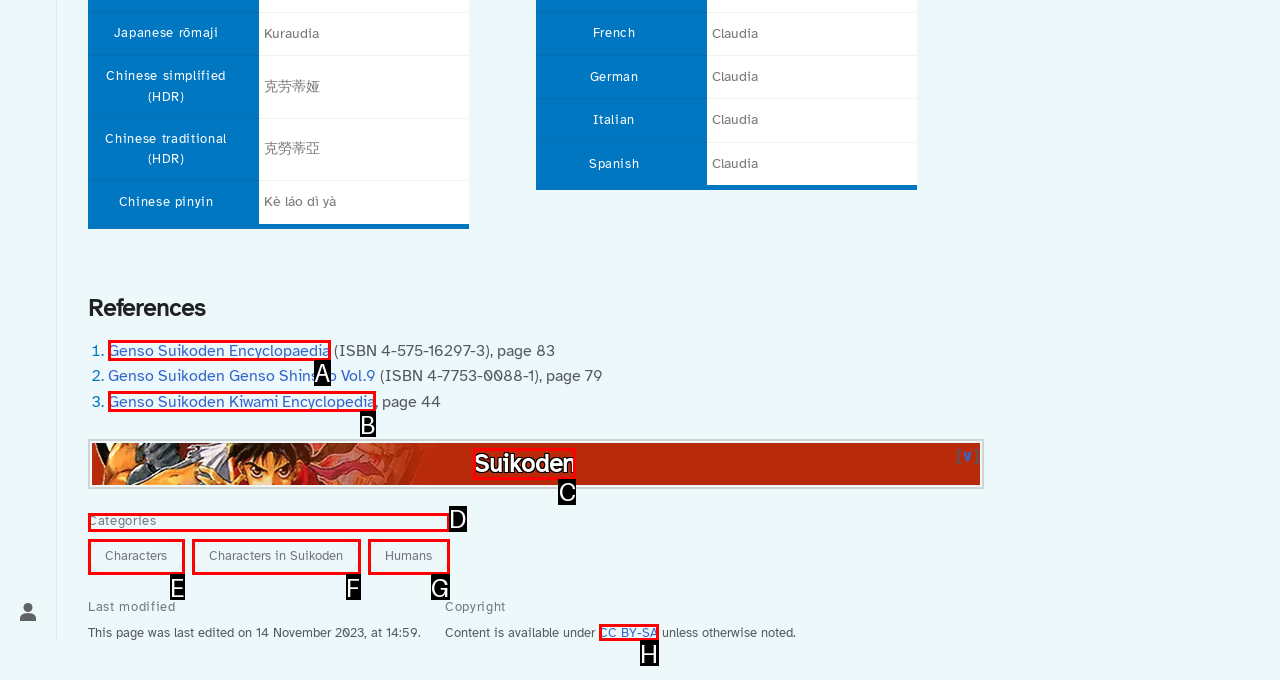Choose the option that aligns with the description: title="More"
Respond with the letter of the chosen option directly.

None